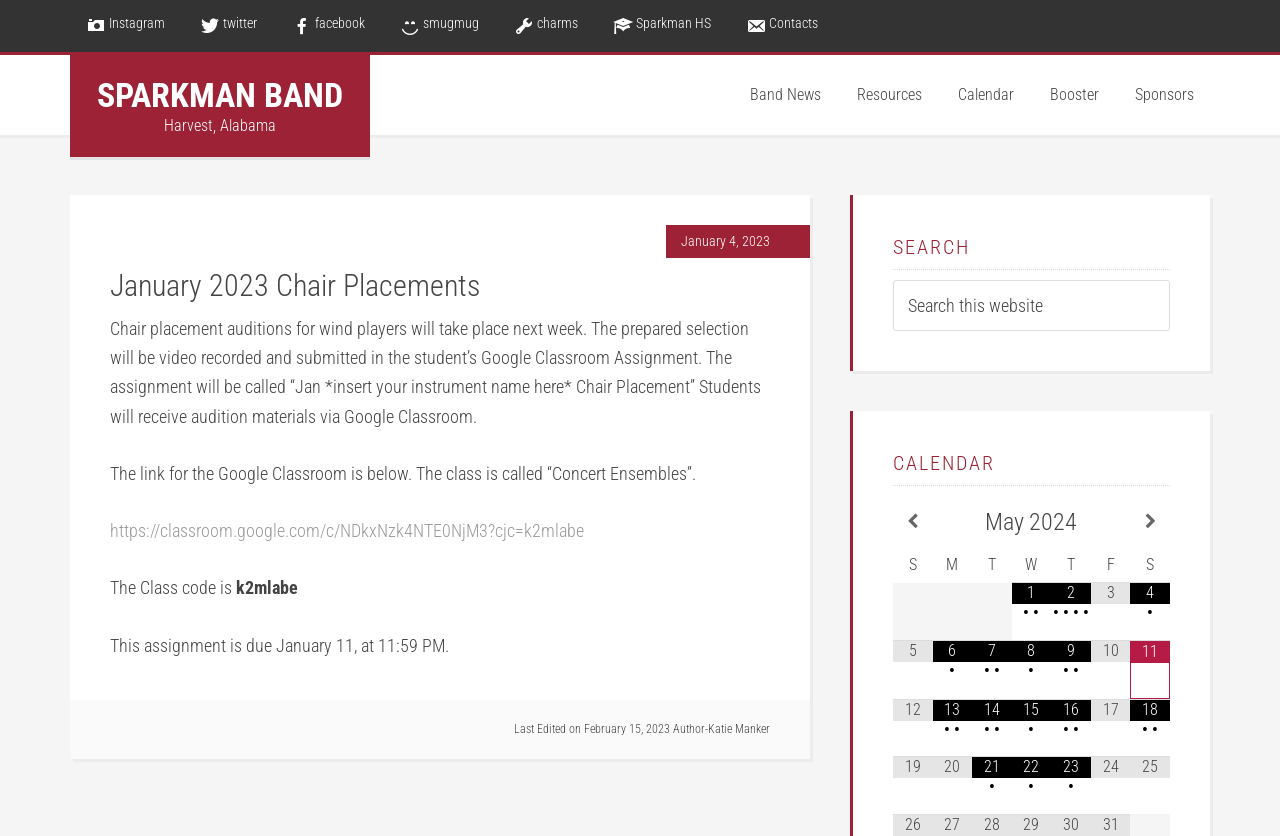Please give a one-word or short phrase response to the following question: 
What is the name of the high school?

Sparkman HS